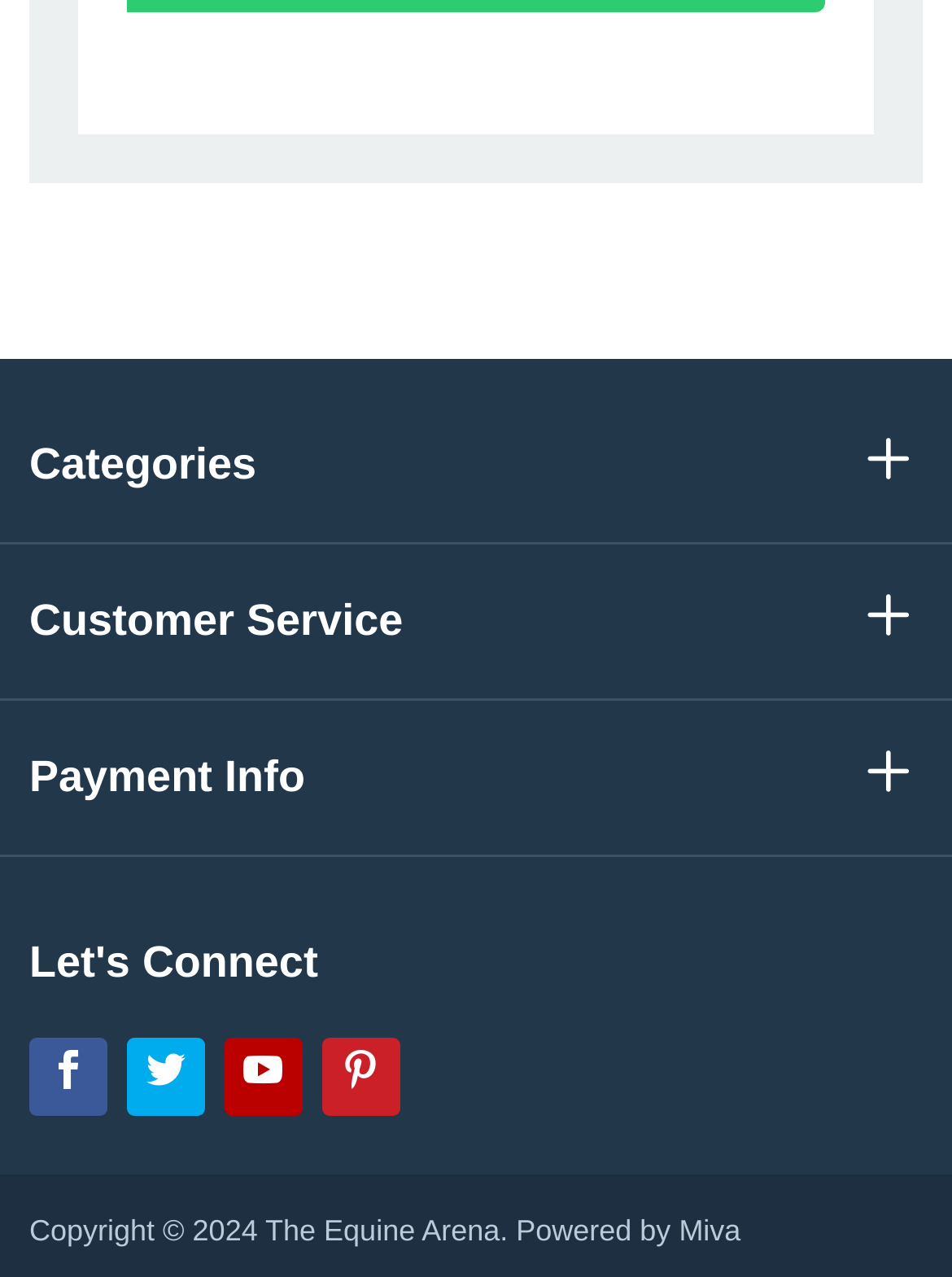What is the last heading on the webpage?
Based on the visual information, provide a detailed and comprehensive answer.

The last heading on the webpage is 'Let's Connect', which is located above the social media links.